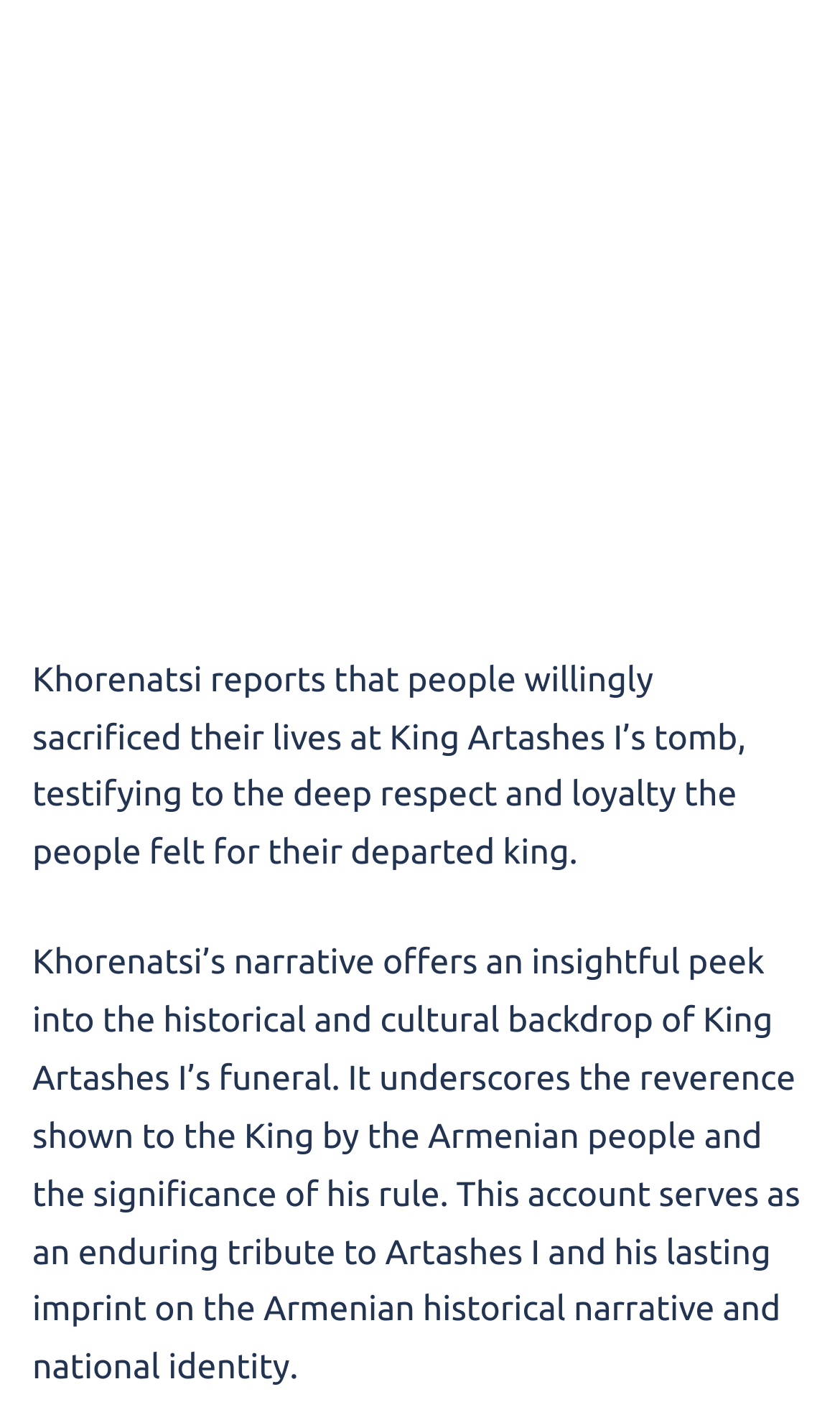Locate the UI element described by April 13, 2024April 13, 2024 in the provided webpage screenshot. Return the bounding box coordinates in the format (top-left x, top-left y, bottom-right x, bottom-right y), ensuring all values are between 0 and 1.

[0.038, 0.837, 0.291, 0.857]